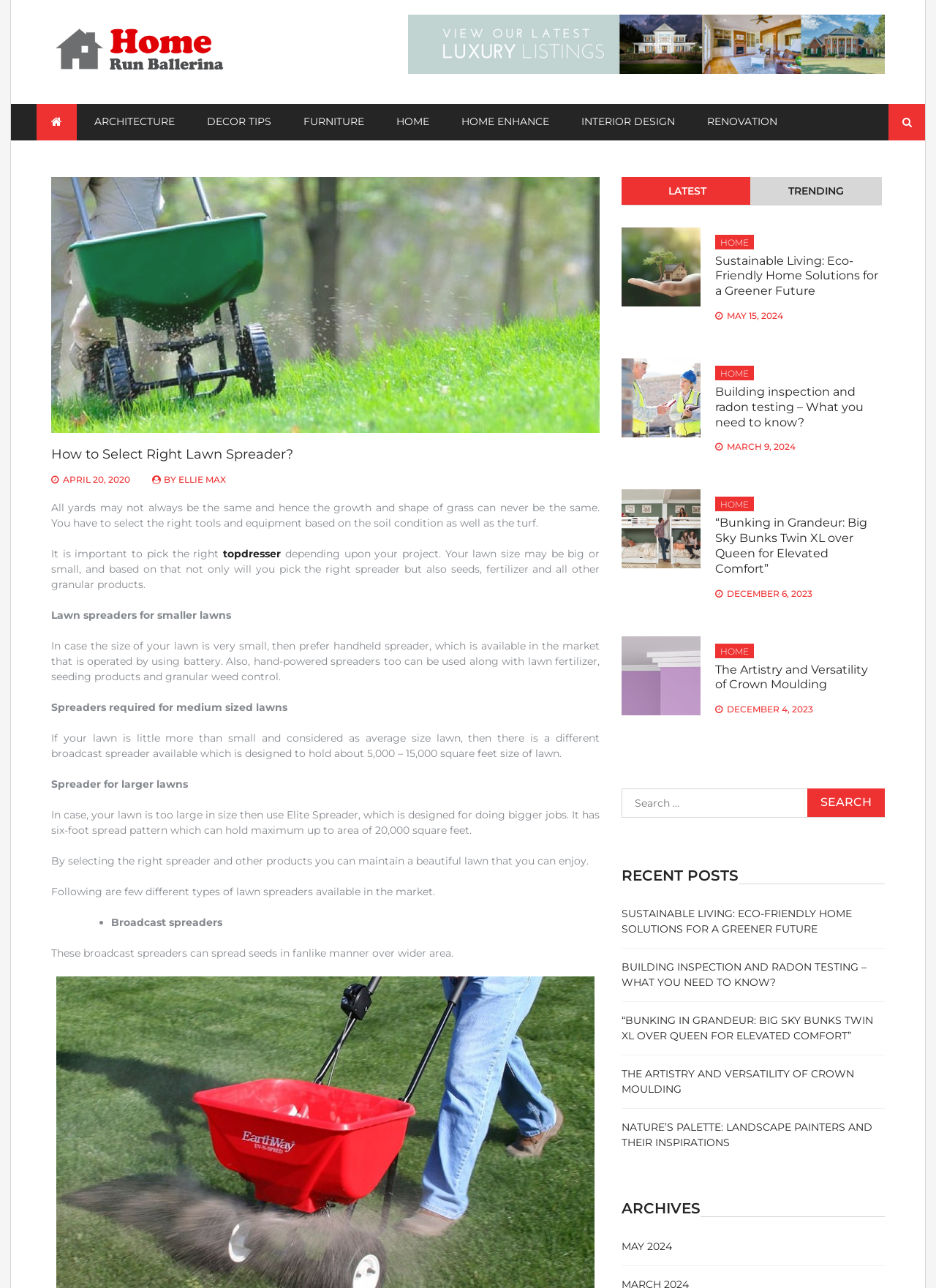Locate the bounding box coordinates of the area where you should click to accomplish the instruction: "View the latest posts".

[0.664, 0.669, 0.945, 0.687]